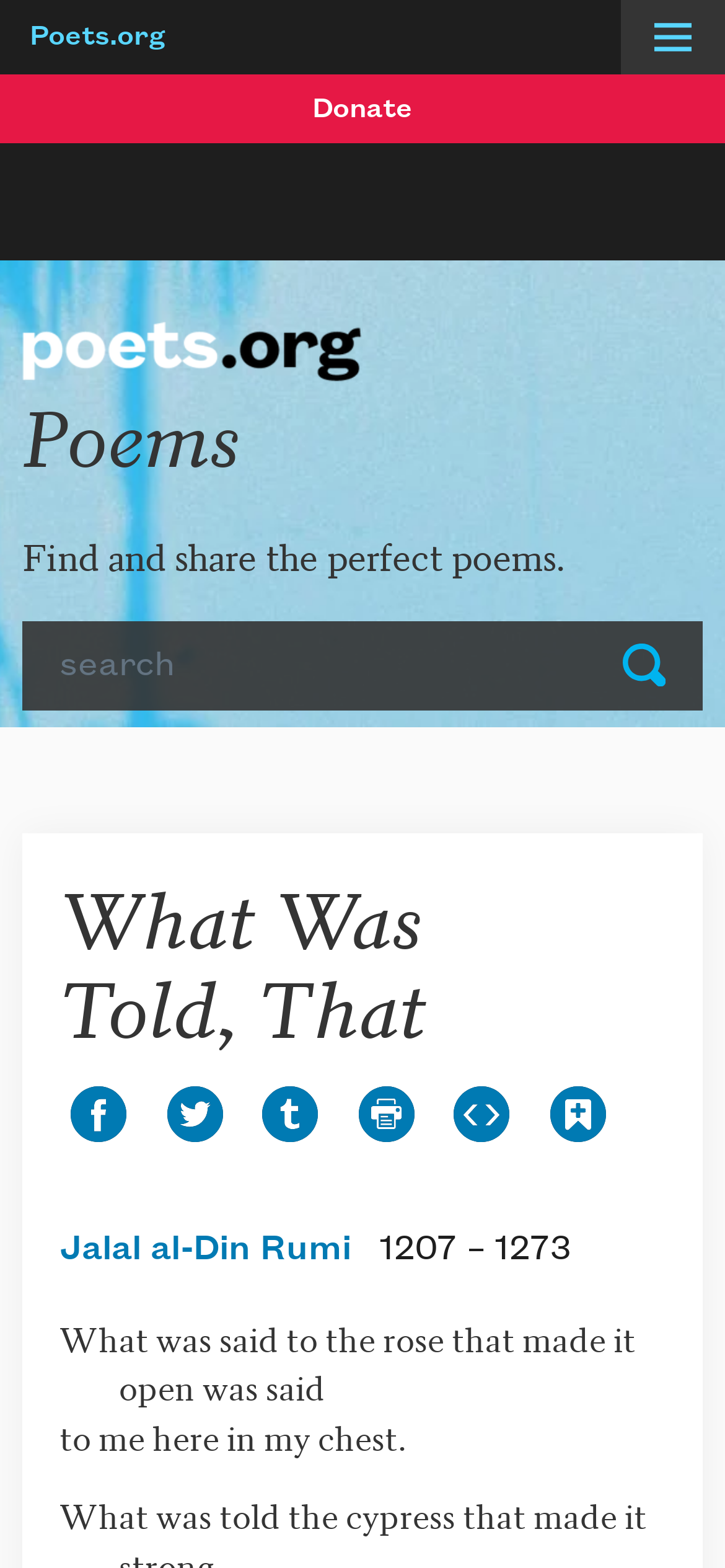Predict the bounding box of the UI element based on this description: "parent_node: Submit name="combine" placeholder="search"".

[0.031, 0.396, 0.805, 0.453]